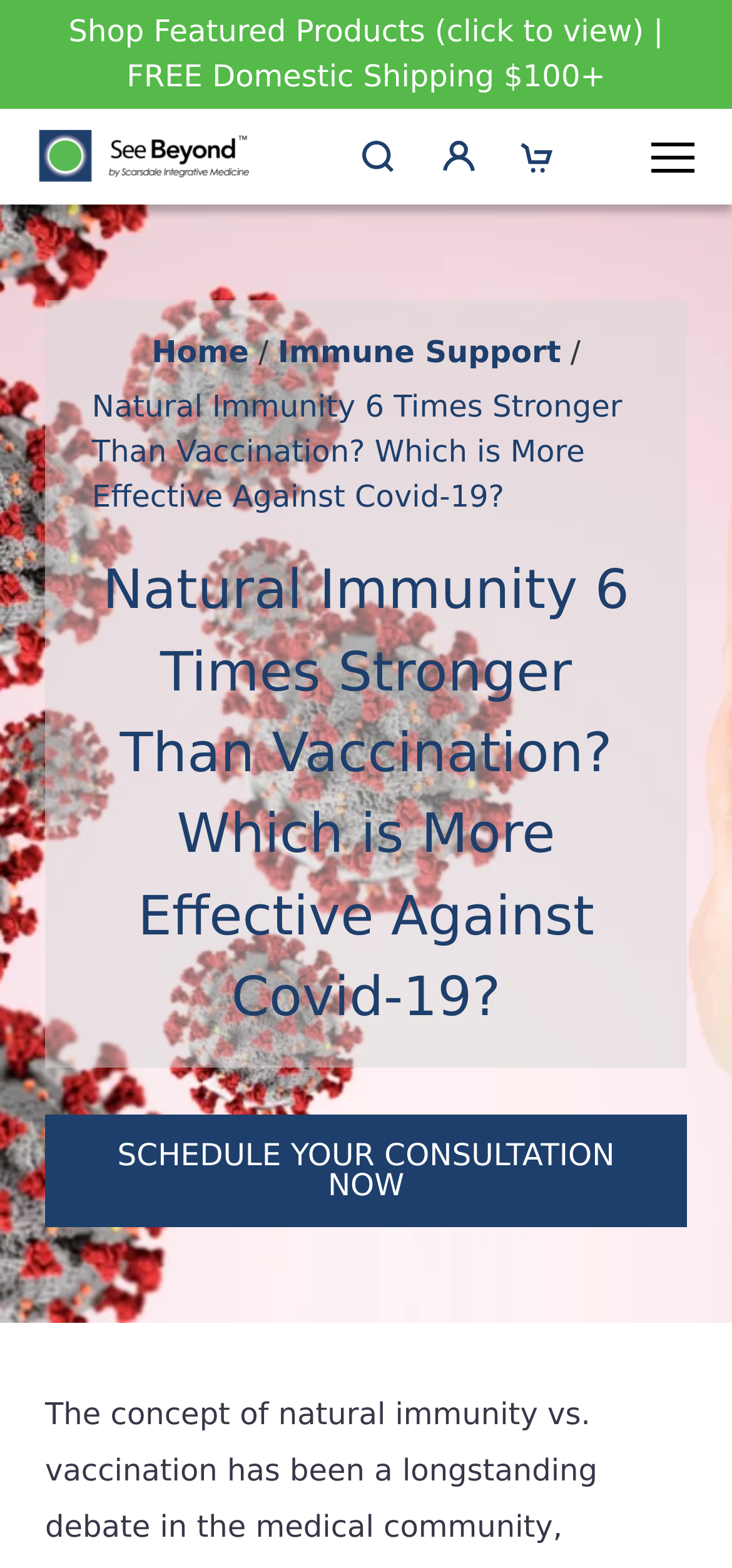How many textboxes are in the newsletter popup?
Using the image, provide a concise answer in one word or a short phrase.

4